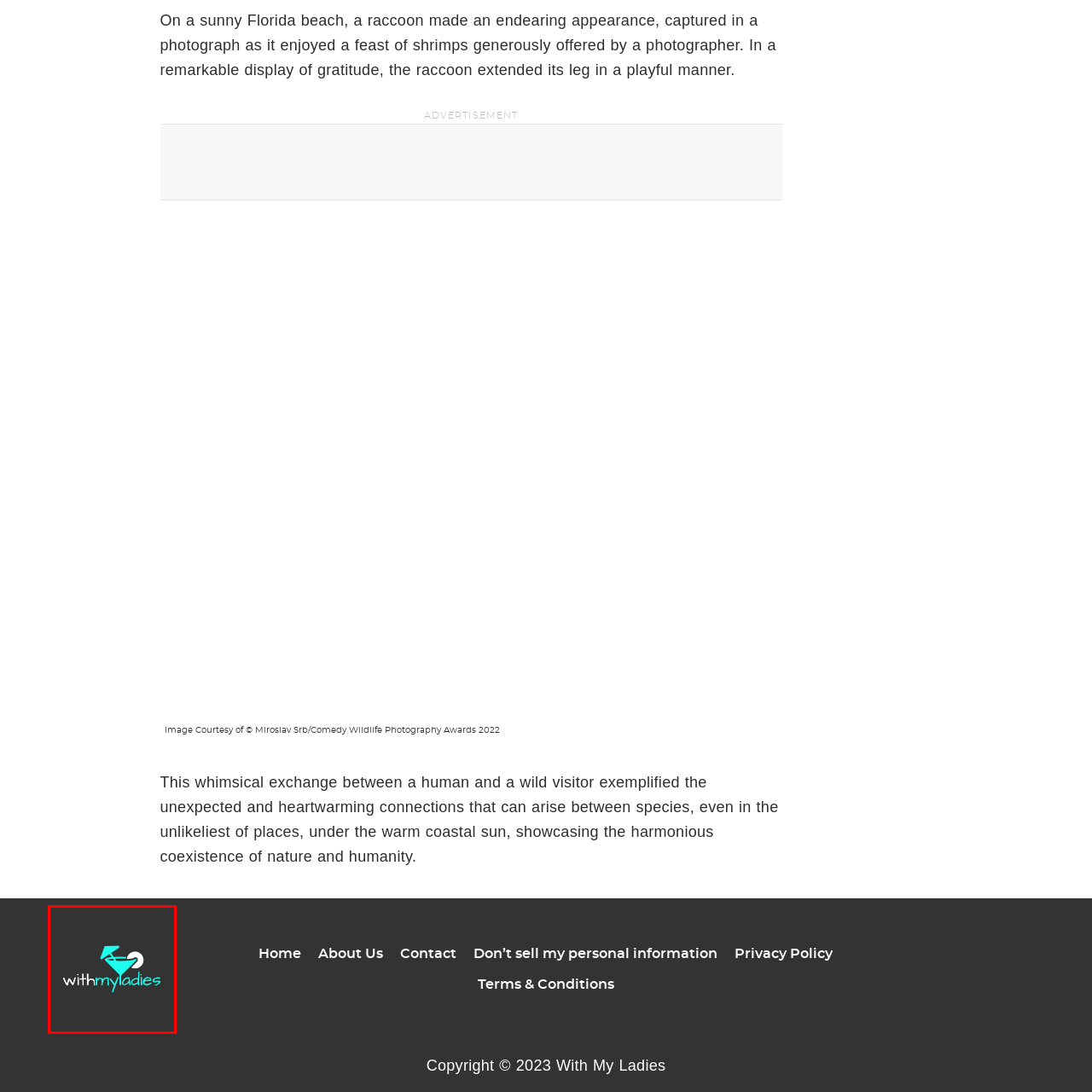What does the stylized cocktail glass symbolize?  
Concentrate on the image marked with the red box and respond with a detailed answer that is fully based on the content of the image.

According to the caption, the stylized cocktail glass in the logo symbolizes celebration and social gatherings, which is fitting for a group dedicated to fostering connections among friends.